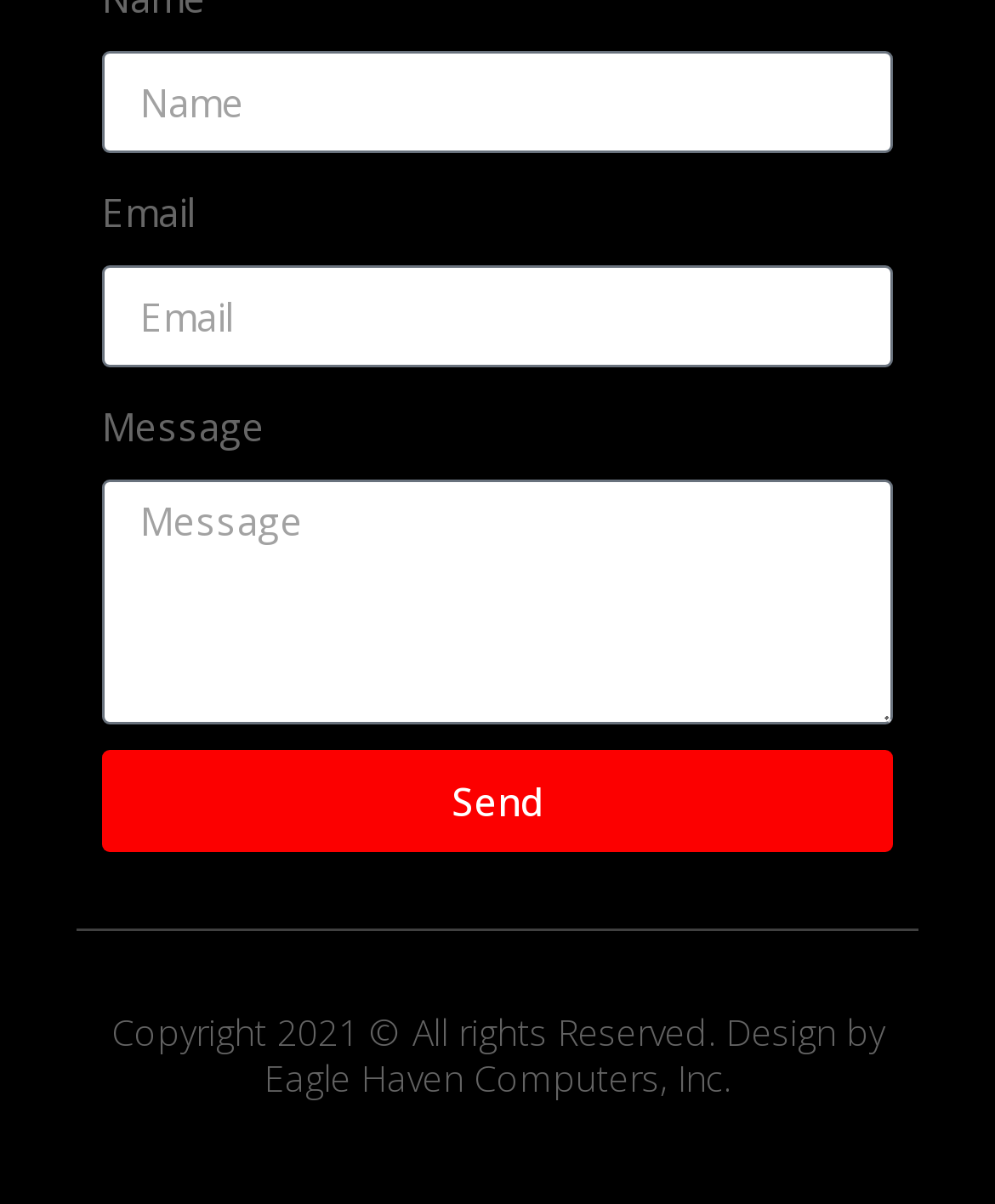Please provide a one-word or phrase answer to the question: 
Who designed the website?

Eagle Haven Computers, Inc.